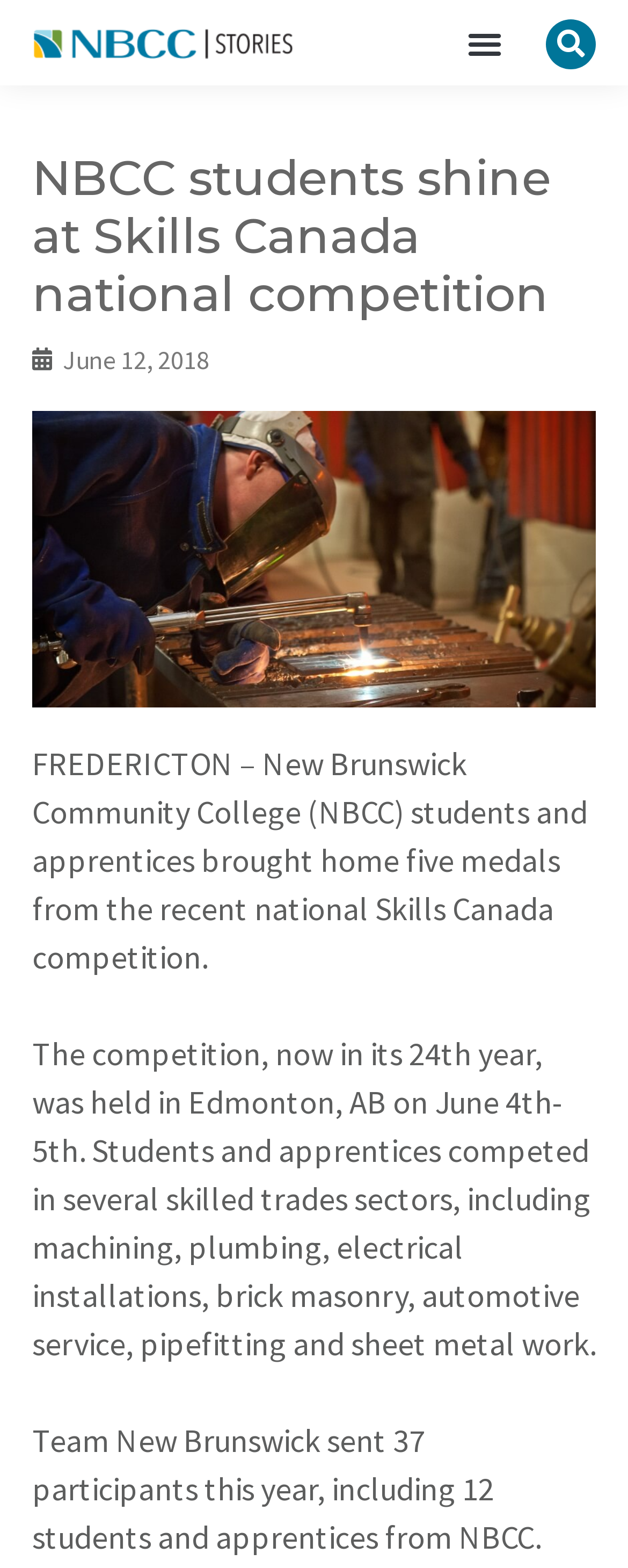How many skilled trades sectors were students and apprentices competing in?
Can you offer a detailed and complete answer to this question?

I found the answer by reading the text that says 'Students and apprentices competed in several skilled trades sectors, including machining, plumbing, electrical installations, brick masonry, automotive service, pipefitting and sheet metal work.'